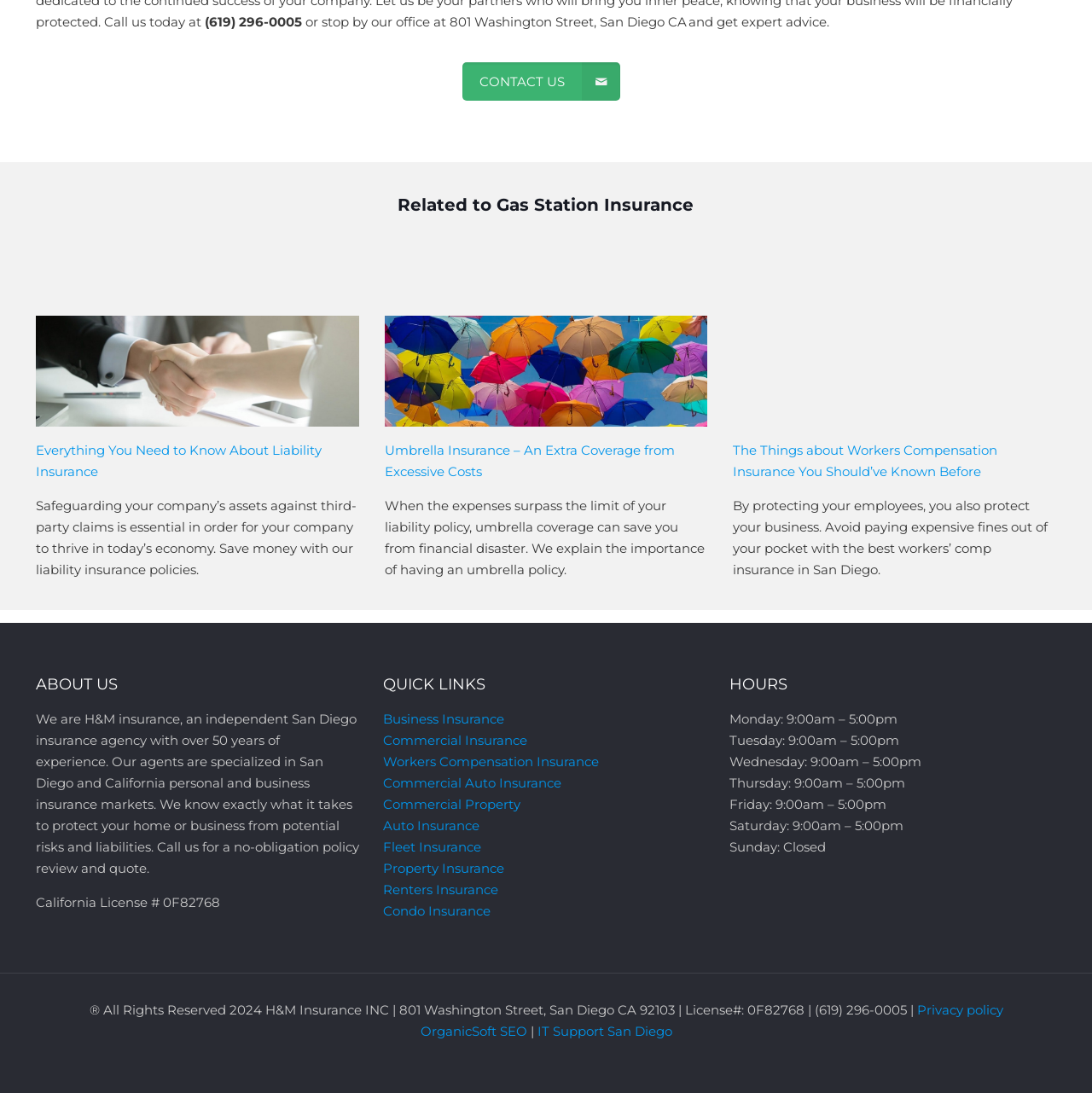What type of insurance is discussed in the first article?
Provide a concise answer using a single word or phrase based on the image.

Liability Insurance